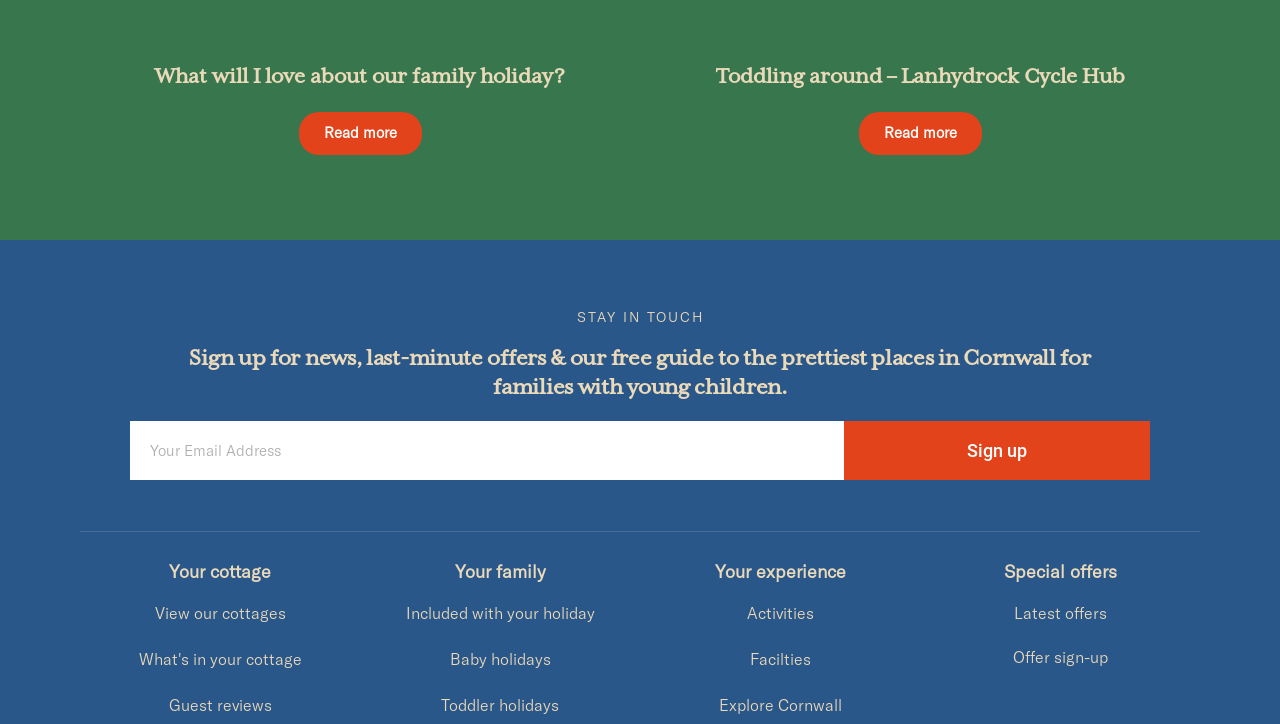What can users sign up for?
Use the information from the image to give a detailed answer to the question.

The webpage has a section with a heading 'STAY IN TOUCH' and a textbox for email address, along with a 'Sign up' button, suggesting that users can sign up for news, last-minute offers, and a free guide to the prettiest places in Cornwall for families with young children.